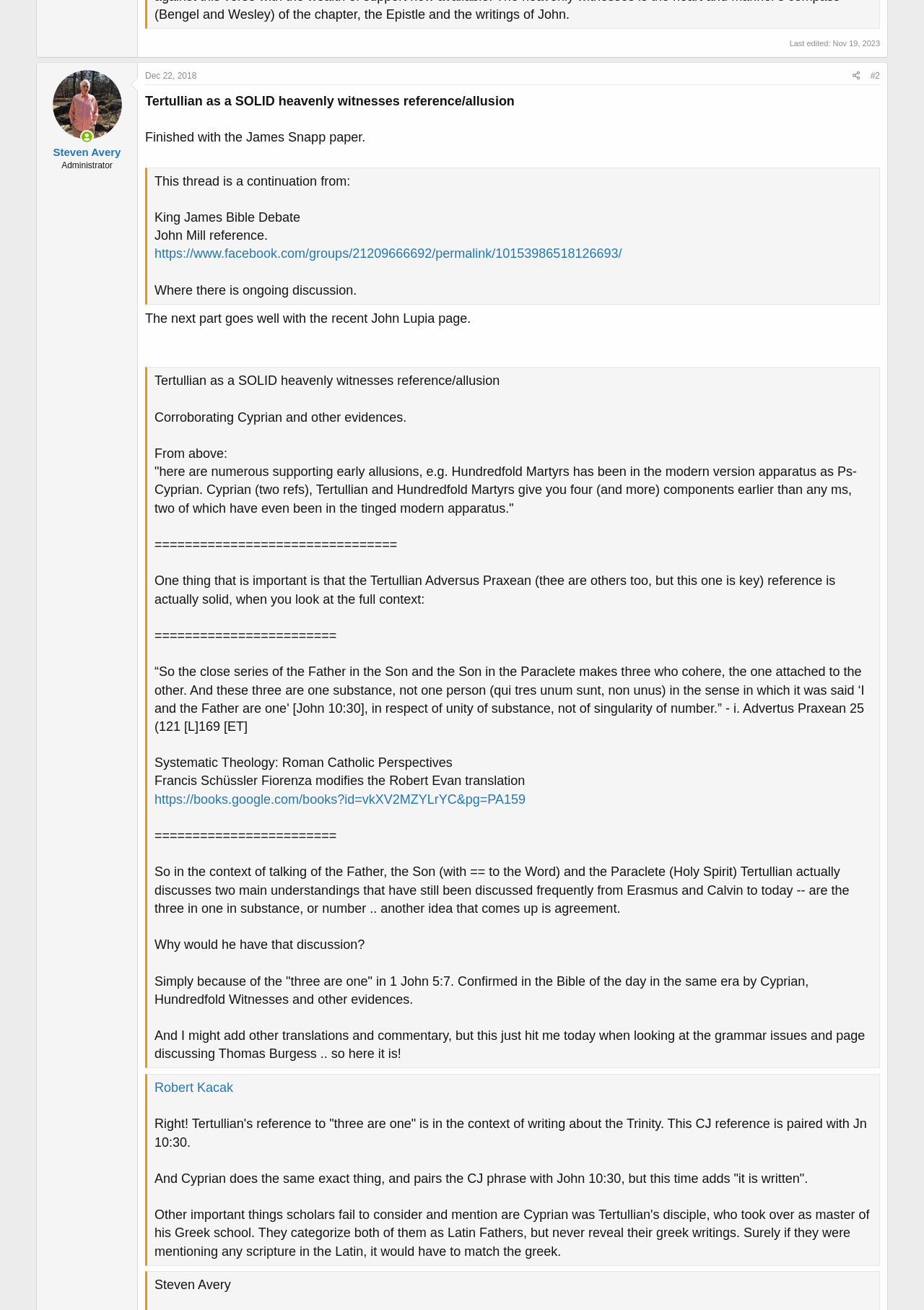Provide a short, one-word or phrase answer to the question below:
What is the date of the last edit?

Nov 15, 2023